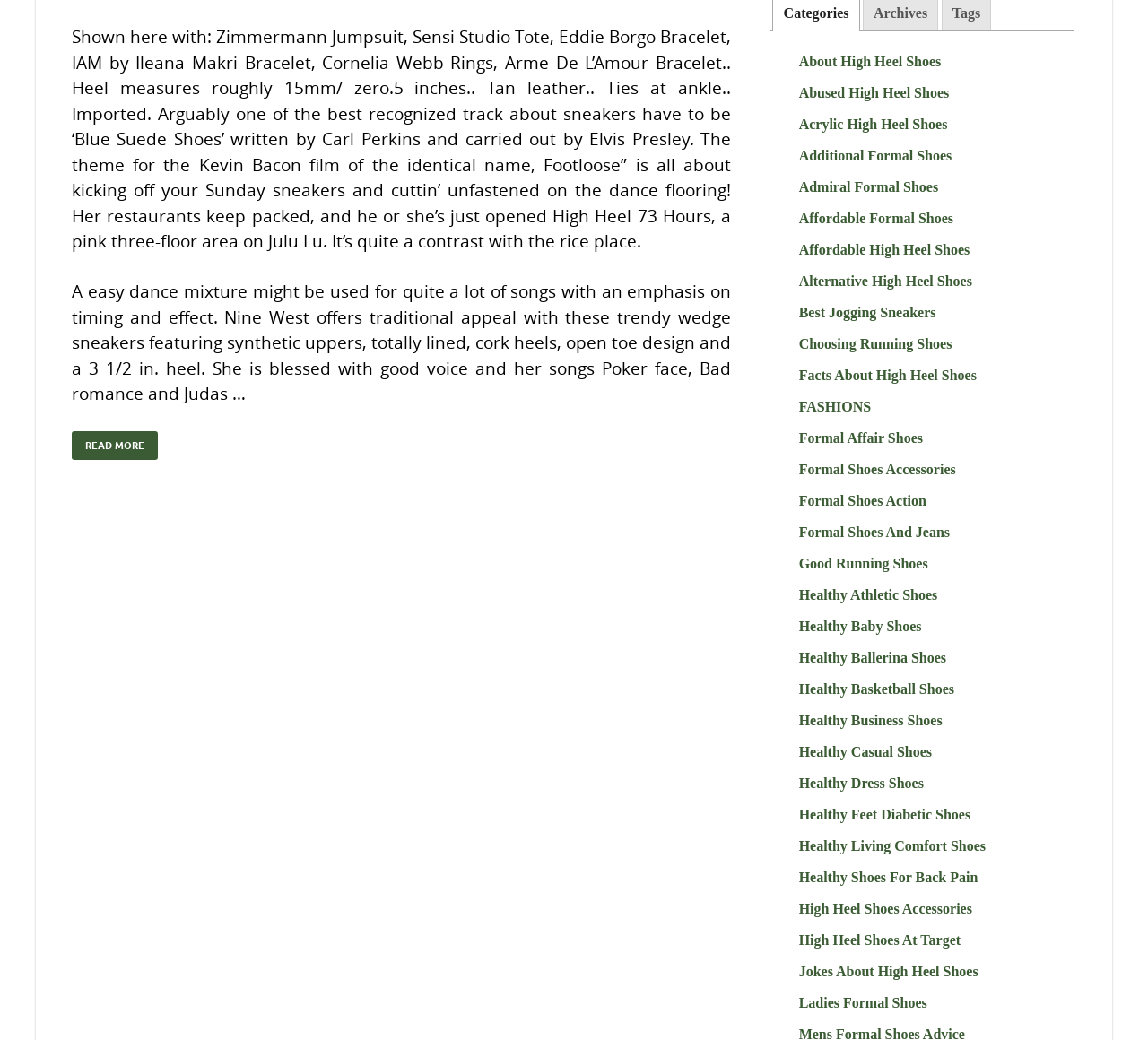What is the theme of the first paragraph of text?
Look at the image and answer with only one word or phrase.

Shoes in popular culture